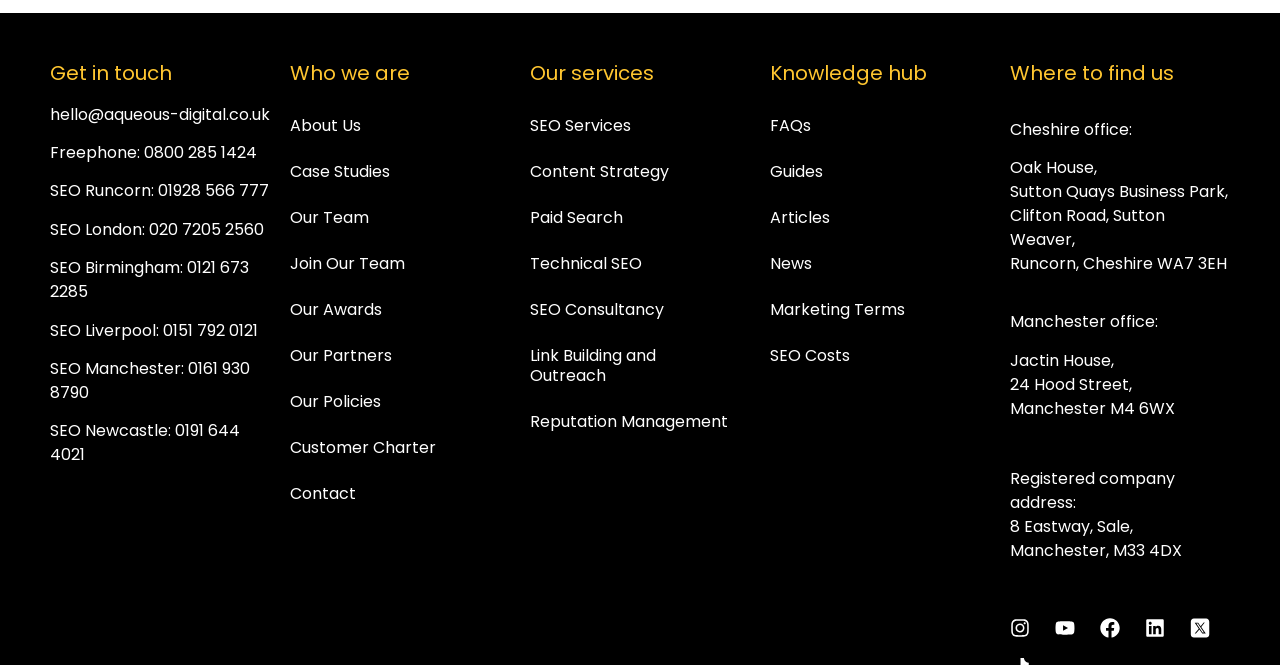Highlight the bounding box coordinates of the region I should click on to meet the following instruction: "Add to Google Calendar".

None